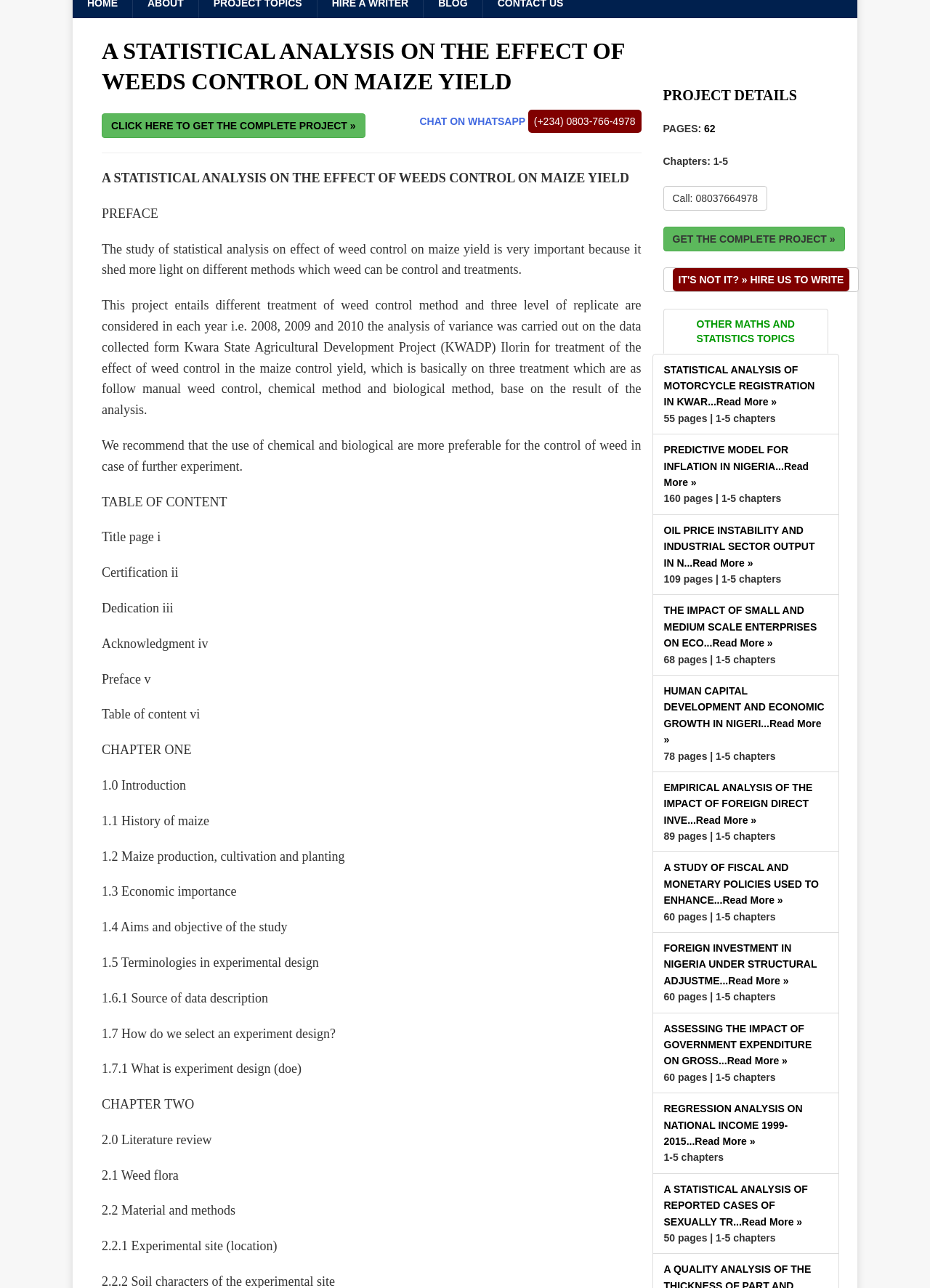Find and provide the bounding box coordinates for the UI element described here: "Quick view". The coordinates should be given as four float numbers between 0 and 1: [left, top, right, bottom].

None